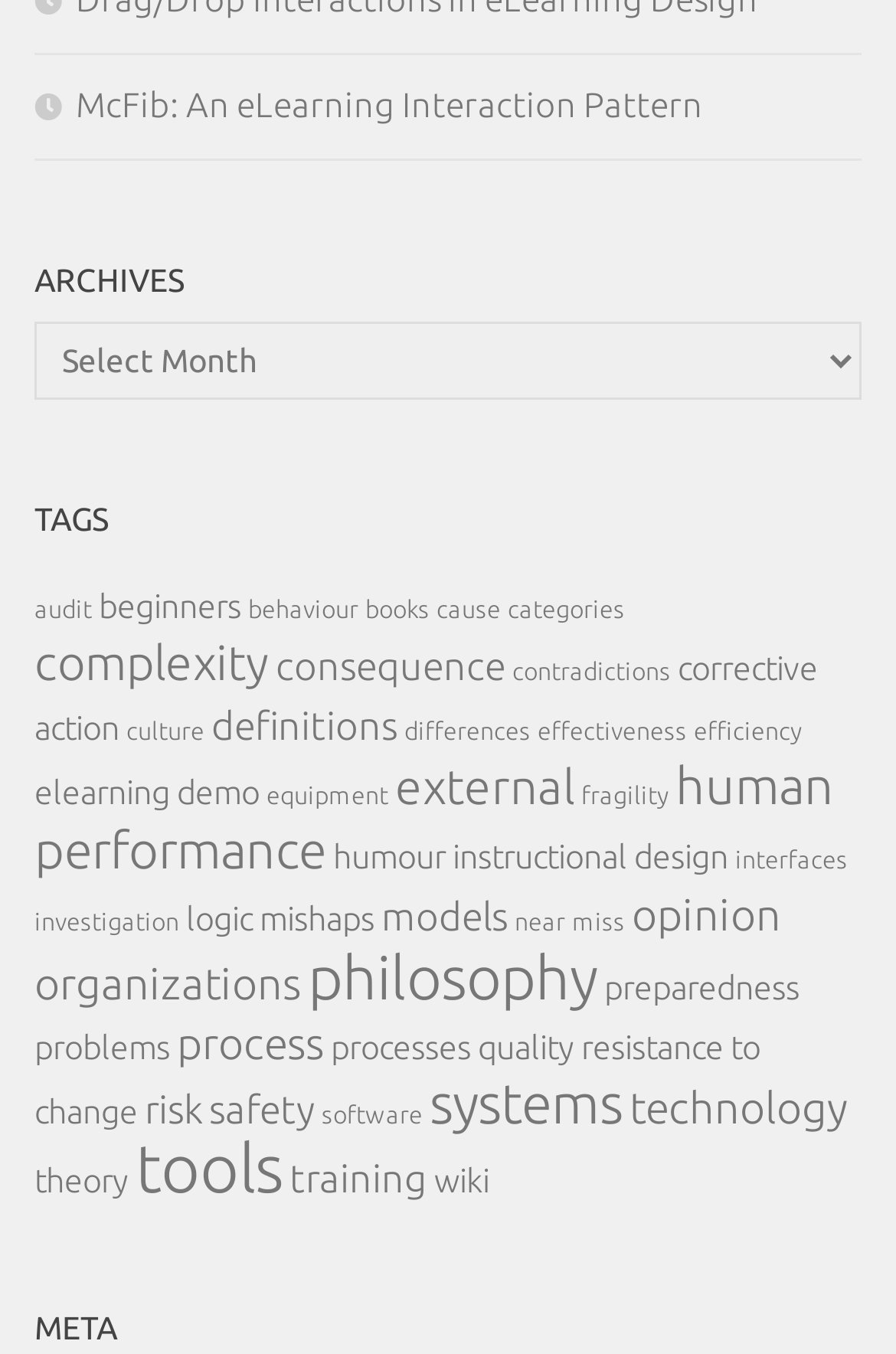Use one word or a short phrase to answer the question provided: 
Is there a tag related to 'software'?

Yes